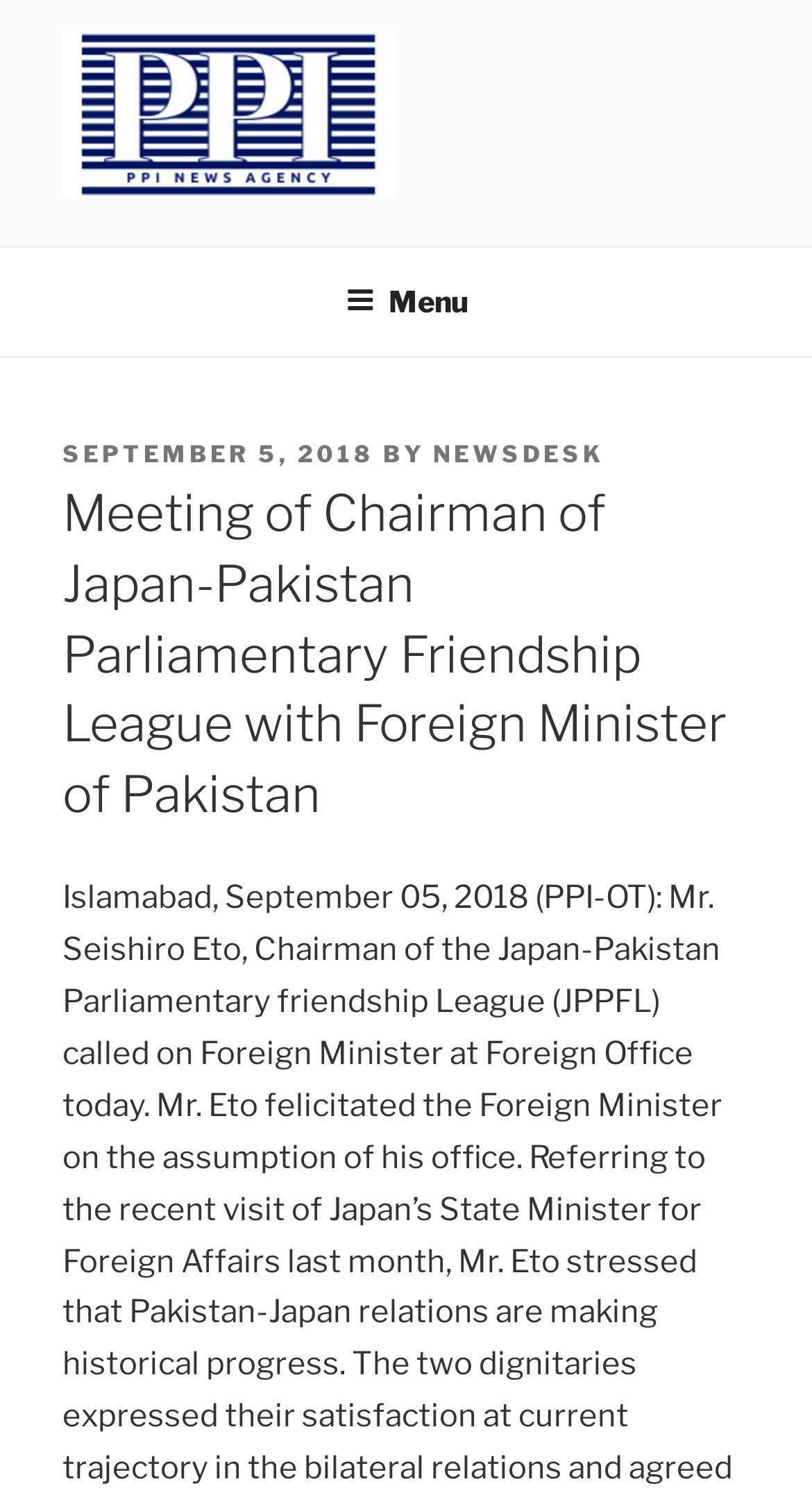What is the topic of the article?
Provide a short answer using one word or a brief phrase based on the image.

Meeting of Chairman of Japan-Pakistan Parliamentary Friendship League with Foreign Minister of Pakistan